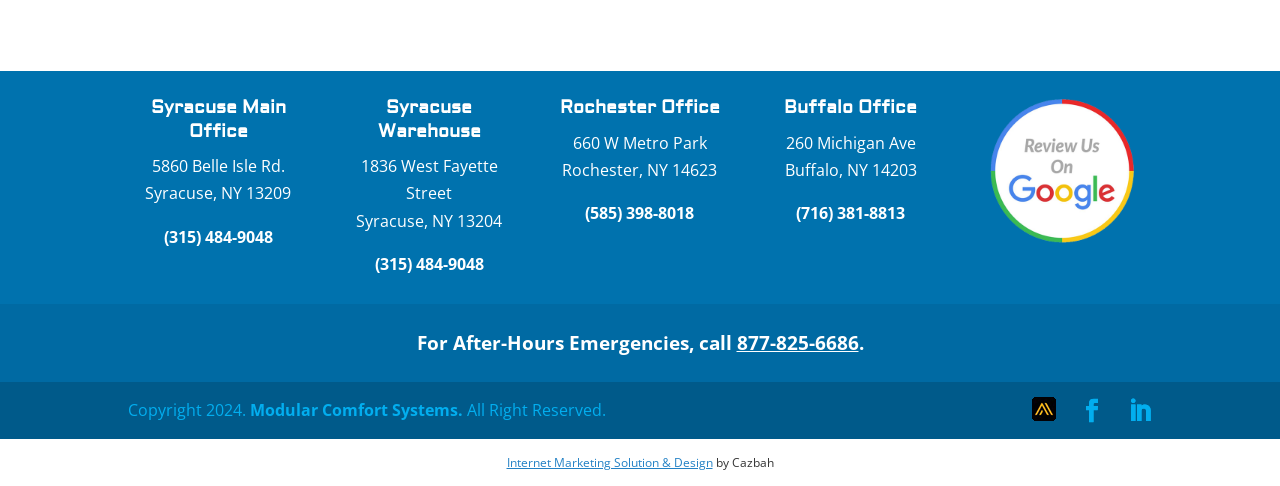How many offices are listed?
Please provide a full and detailed response to the question.

I counted the number of headings that describe office locations, which are 'Syracuse Main Office', 'Syracuse Warehouse', 'Rochester Office', and 'Buffalo Office'. Therefore, there are 4 offices listed.